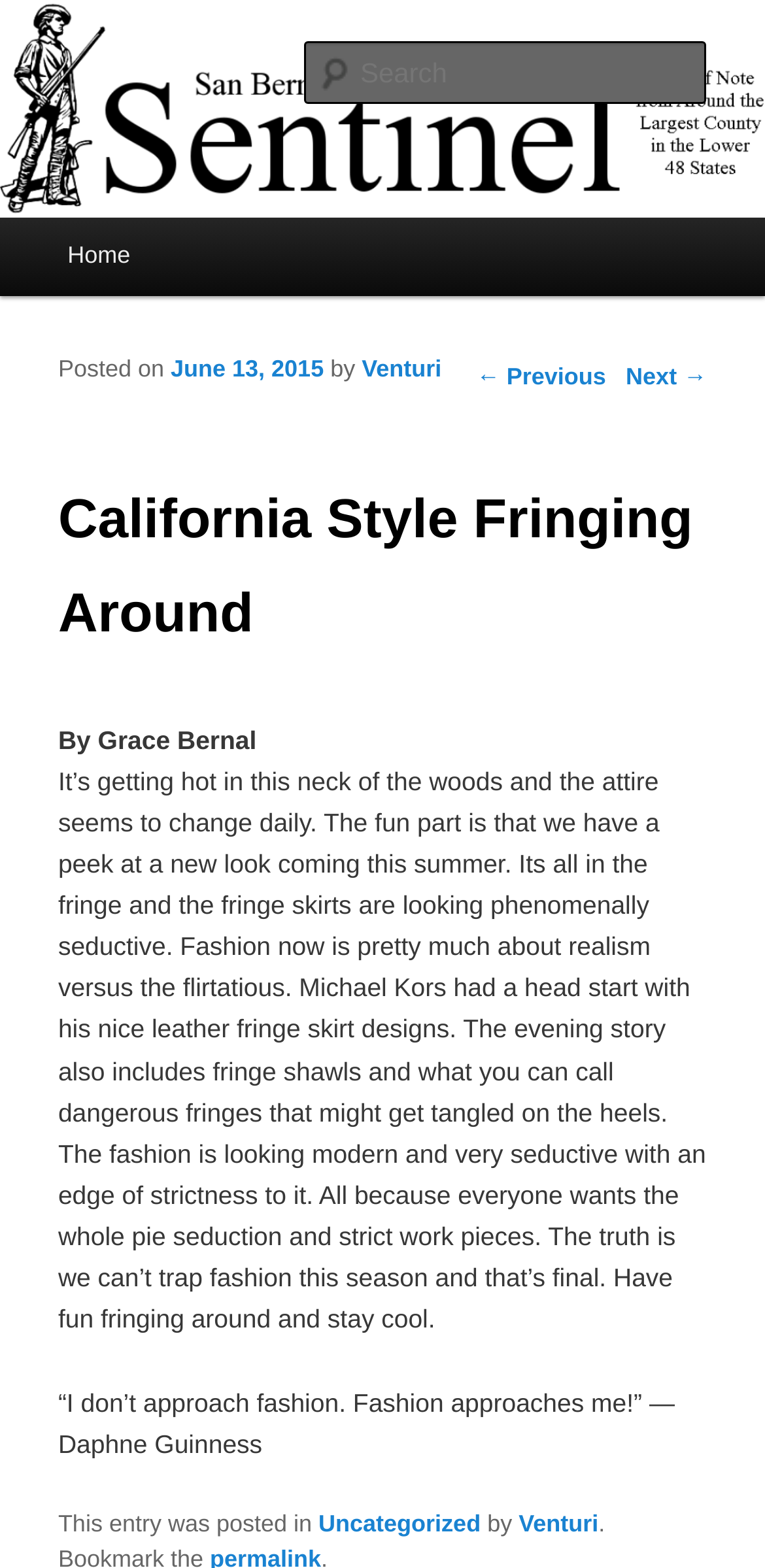Use the details in the image to answer the question thoroughly: 
What is the topic of the main article?

The topic of the main article can be determined by reading the content of the article, which discusses fashion trends and styles, specifically the use of fringe in clothing.